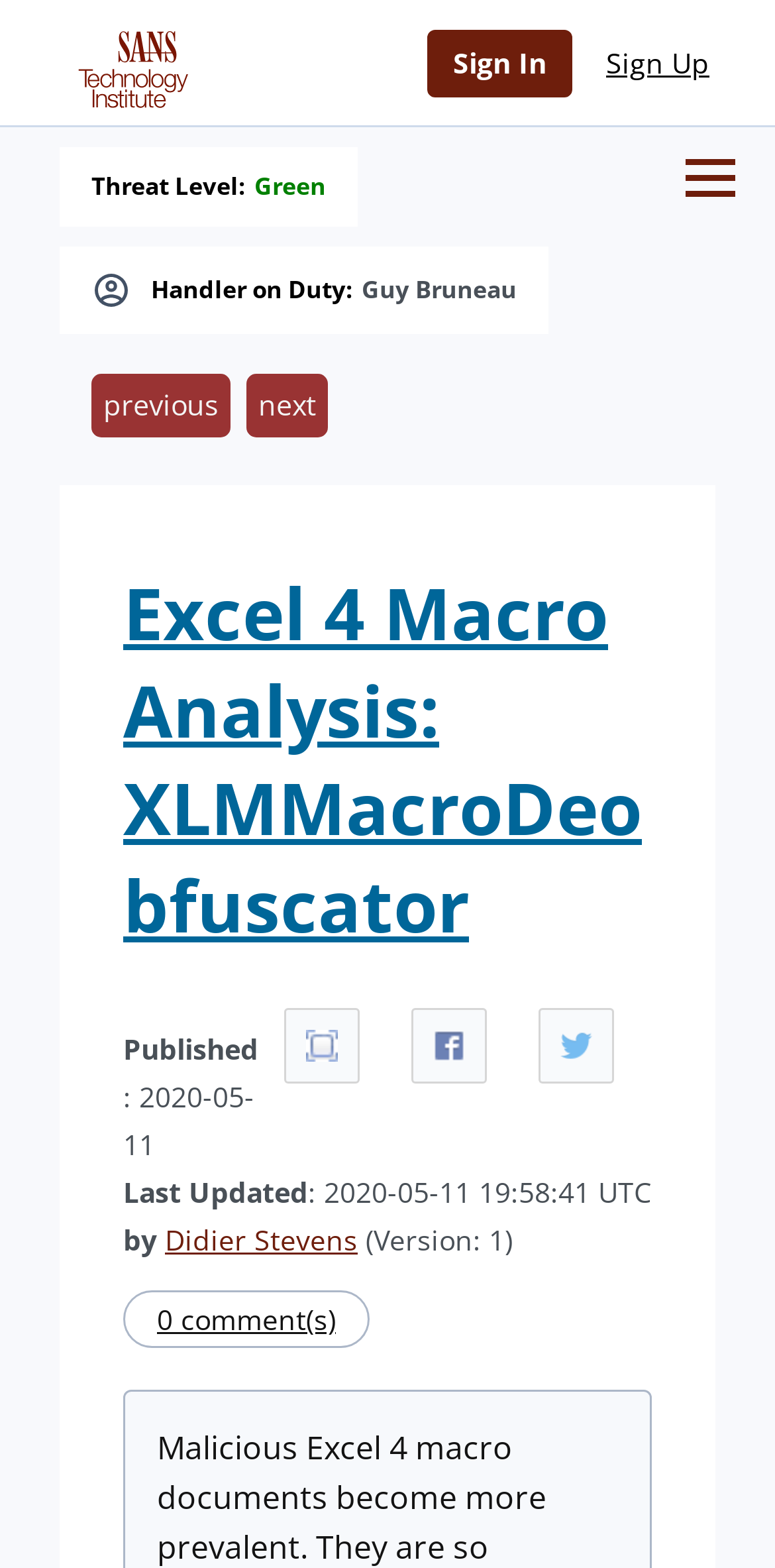Find the bounding box of the UI element described as follows: "previous".

[0.118, 0.238, 0.297, 0.279]